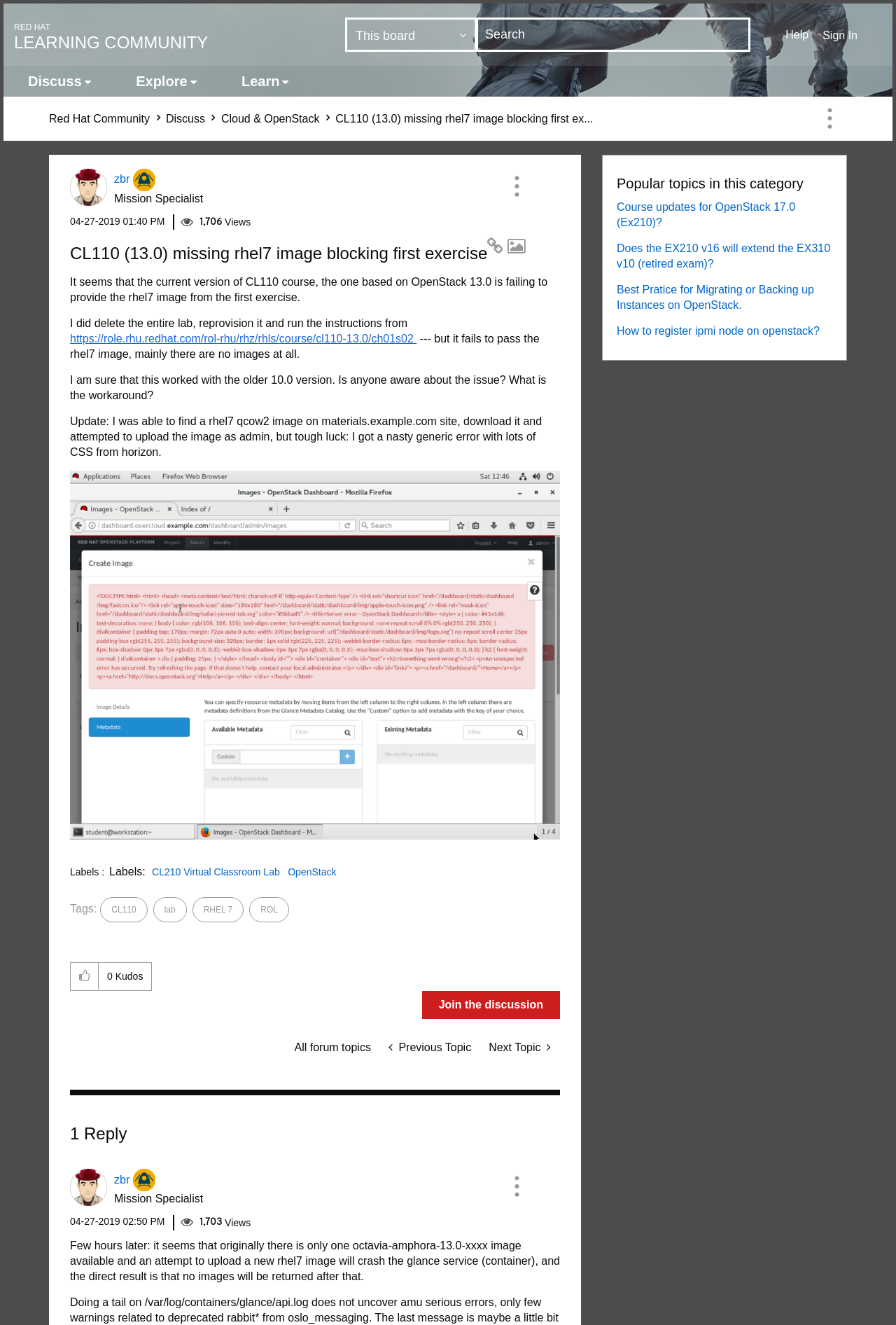How many views does the post have?
By examining the image, provide a one-word or phrase answer.

1,706